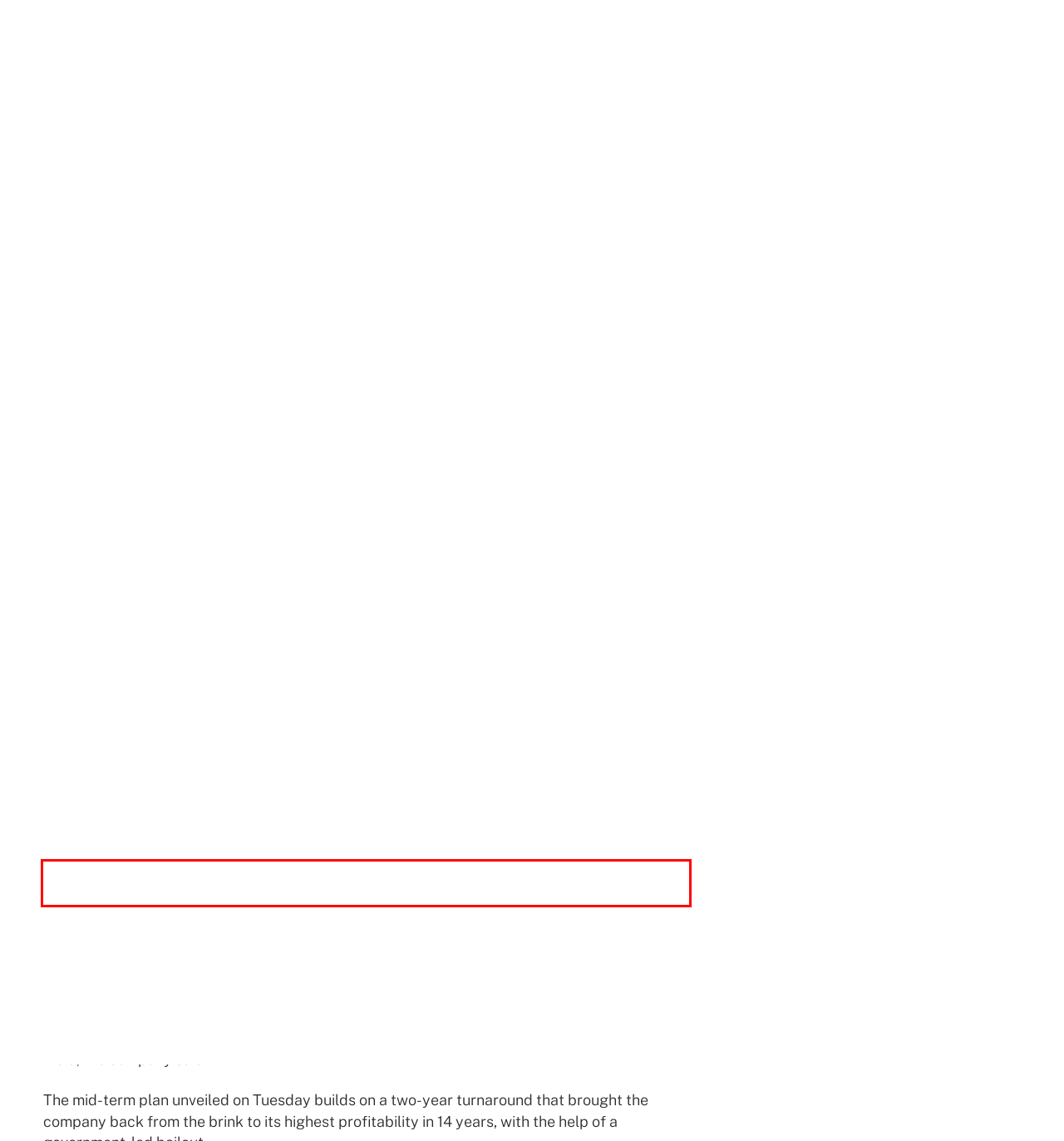You have a screenshot of a webpage where a UI element is enclosed in a red rectangle. Perform OCR to capture the text inside this red rectangle.

[PARIS] PSA Peugeot Citroen outlined plans on Tuesday to return to consistent sales growth as the French carmaker seeks to build on its recovery from near-bankruptcy to healthy profit.